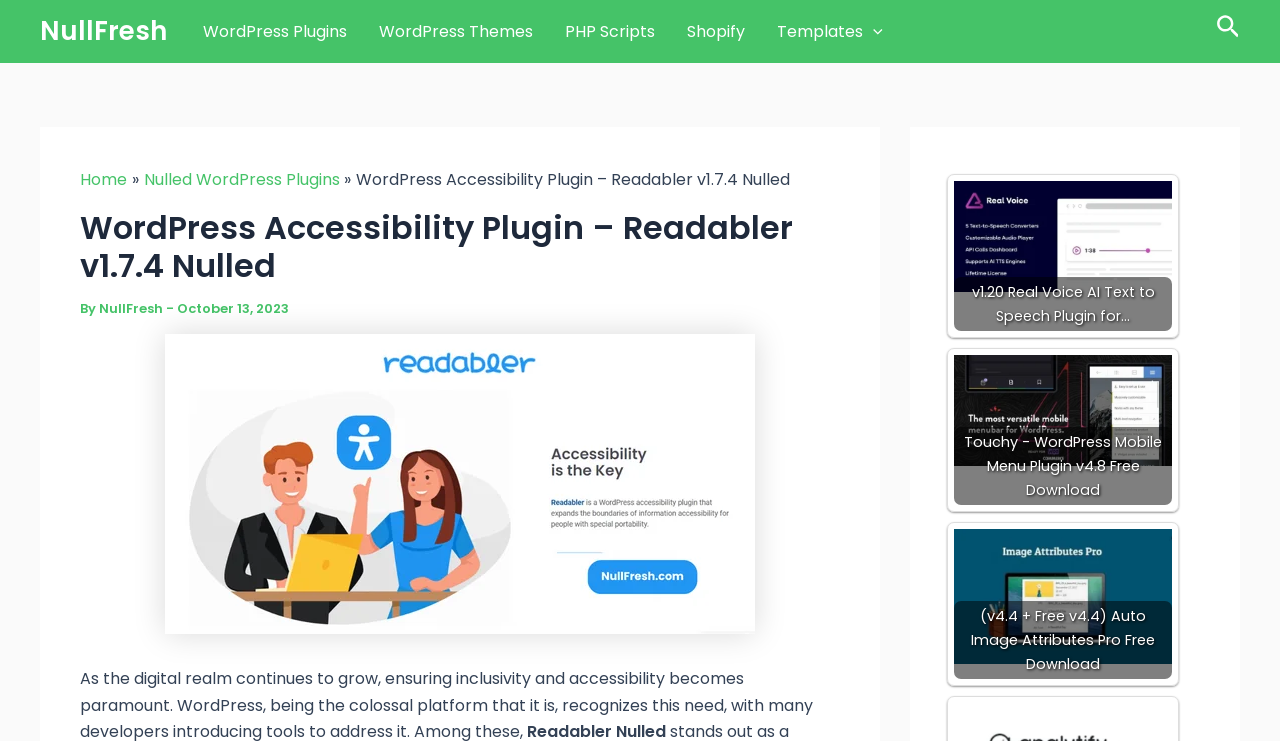How many images are on the page? Examine the screenshot and reply using just one word or a brief phrase.

6